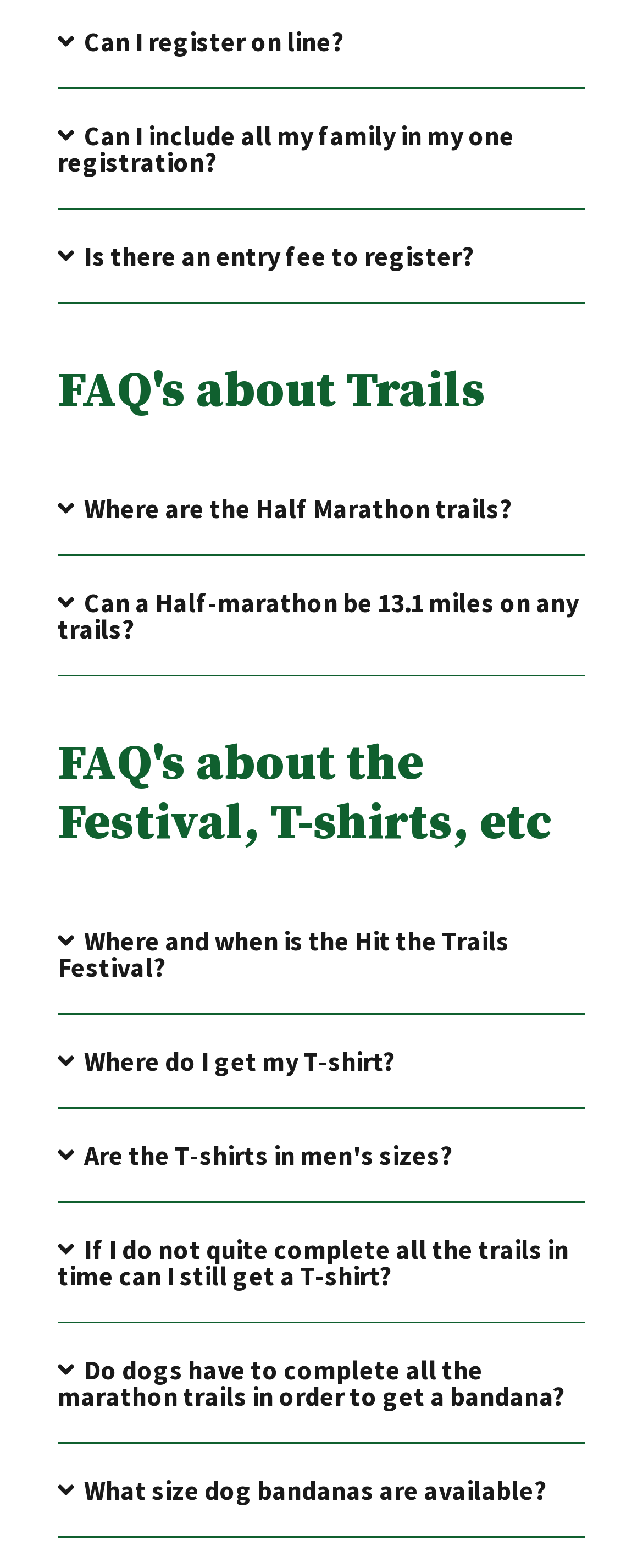Find the bounding box coordinates of the element I should click to carry out the following instruction: "View 'Where and when is the Hit the Trails Festival?'".

[0.09, 0.581, 0.91, 0.648]